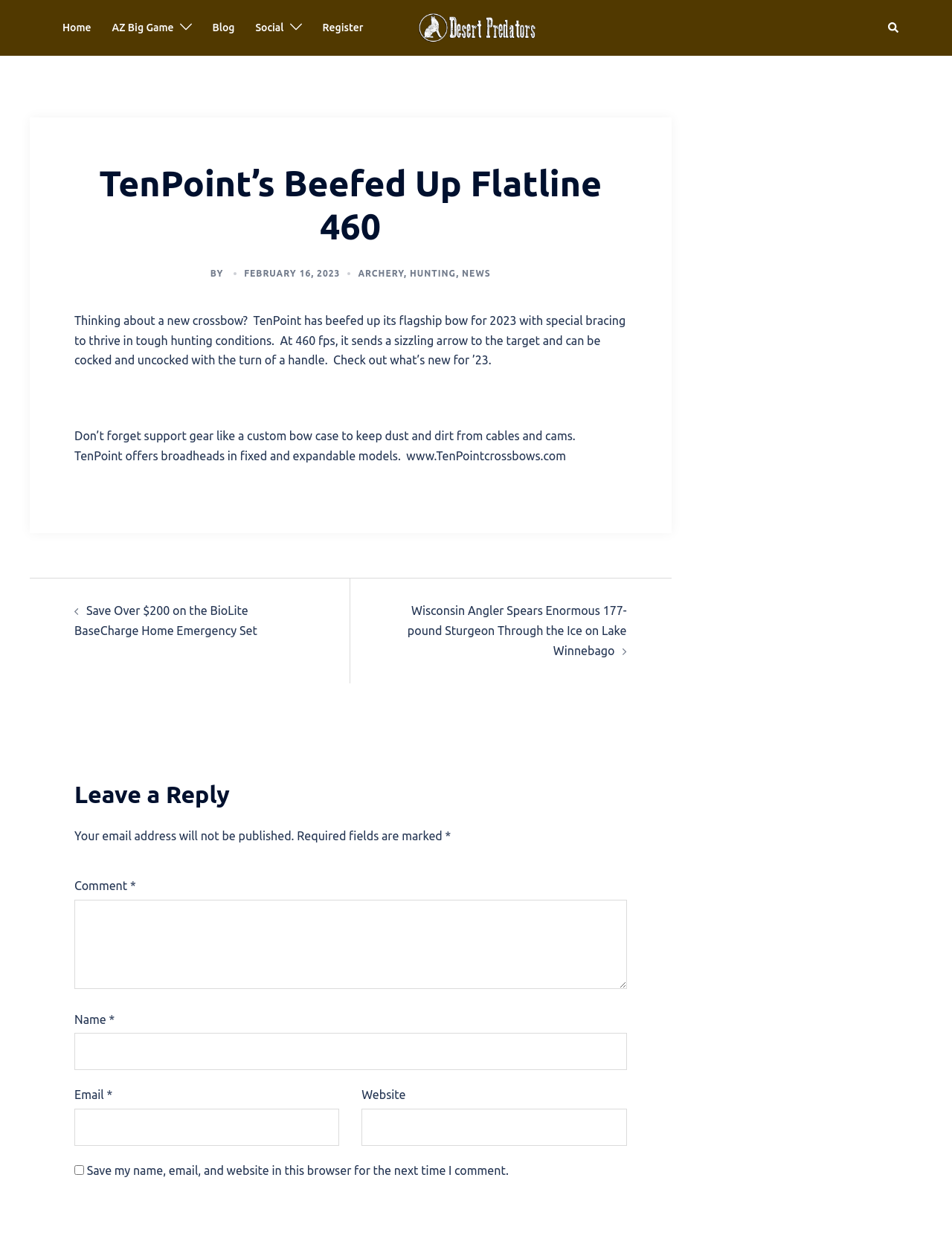Kindly determine the bounding box coordinates for the clickable area to achieve the given instruction: "Visit the 'Desert Predators' page".

[0.436, 0.016, 0.564, 0.027]